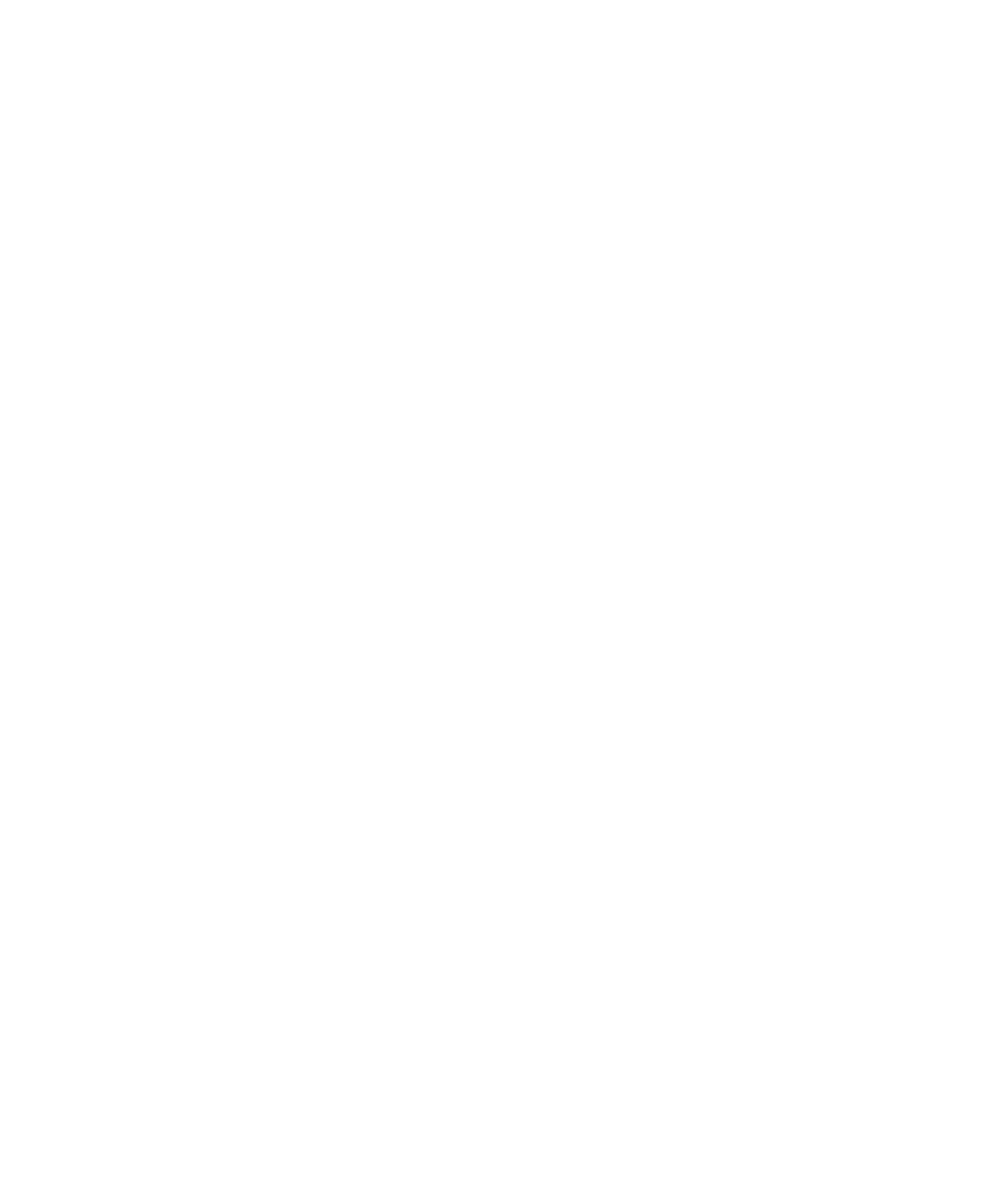Determine the bounding box coordinates of the element that should be clicked to execute the following command: "Learn about 'Cookie policy'".

[0.516, 0.773, 0.606, 0.798]